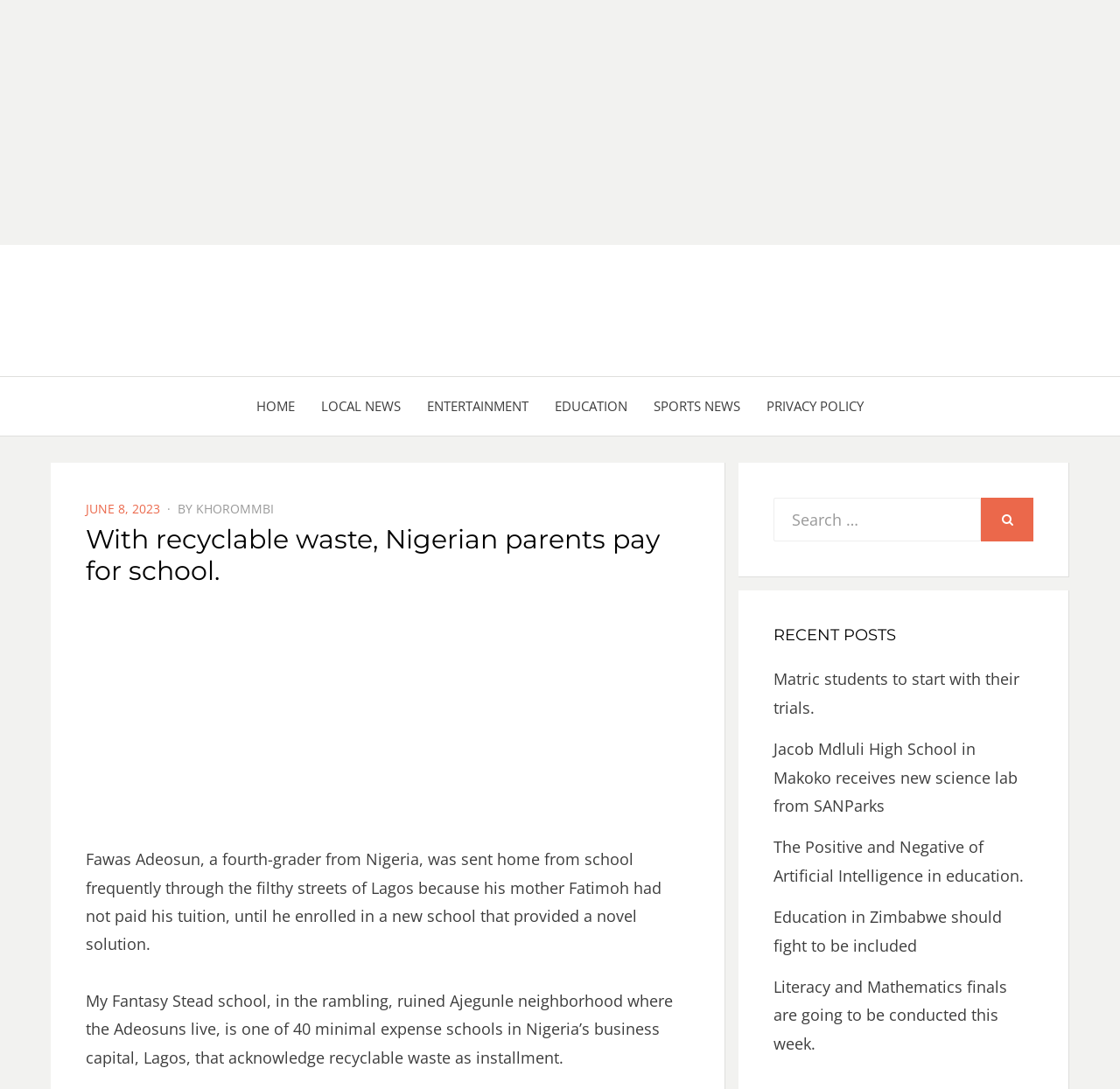Generate the text content of the main headline of the webpage.

With recyclable waste, Nigerian parents pay for school.